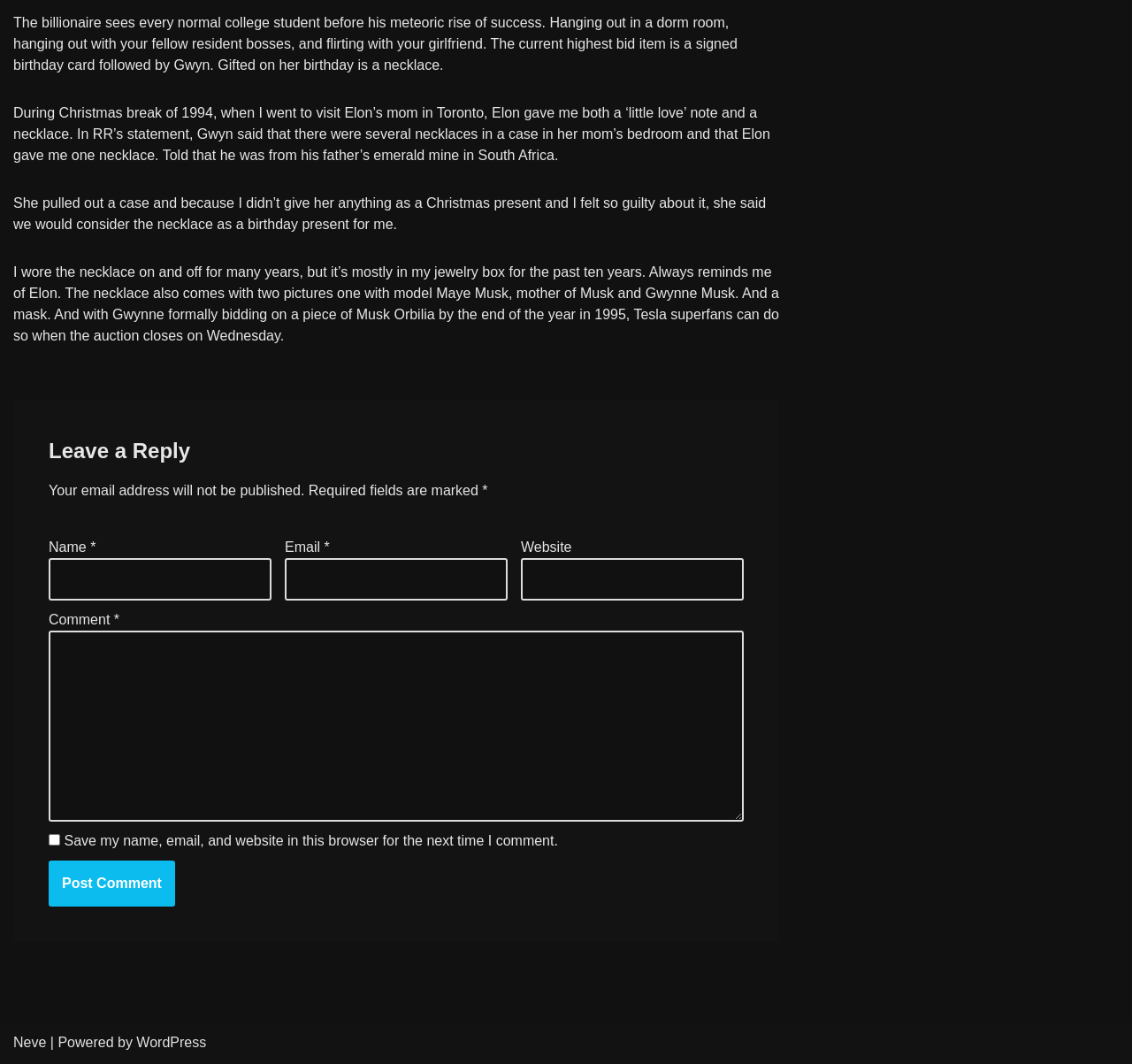Provide the bounding box coordinates of the HTML element described as: "WordPress". The bounding box coordinates should be four float numbers between 0 and 1, i.e., [left, top, right, bottom].

[0.121, 0.973, 0.182, 0.987]